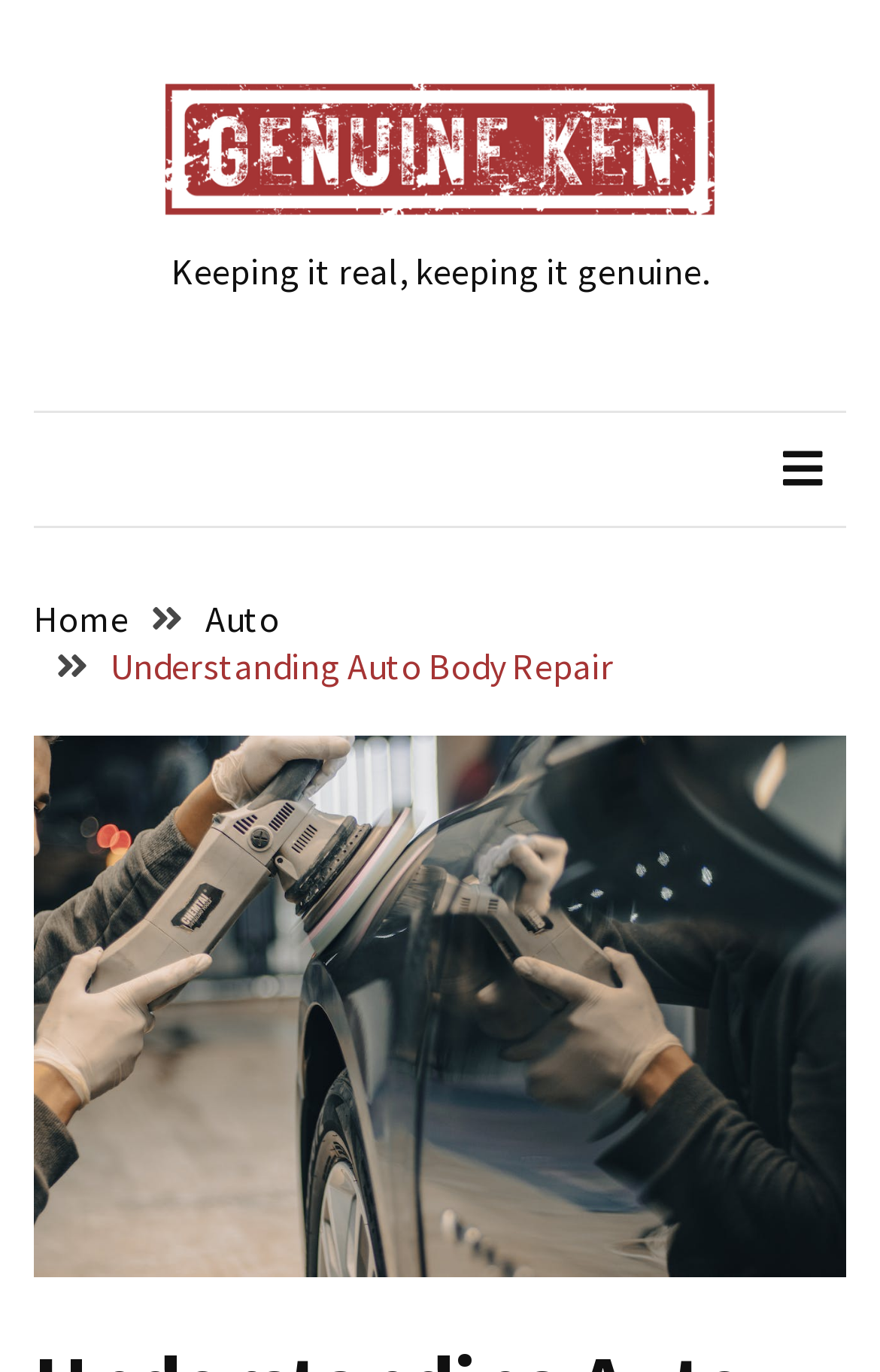Identify the bounding box coordinates of the clickable region necessary to fulfill the following instruction: "expand menu". The bounding box coordinates should be four float numbers between 0 and 1, i.e., [left, top, right, bottom].

[0.864, 0.317, 0.962, 0.367]